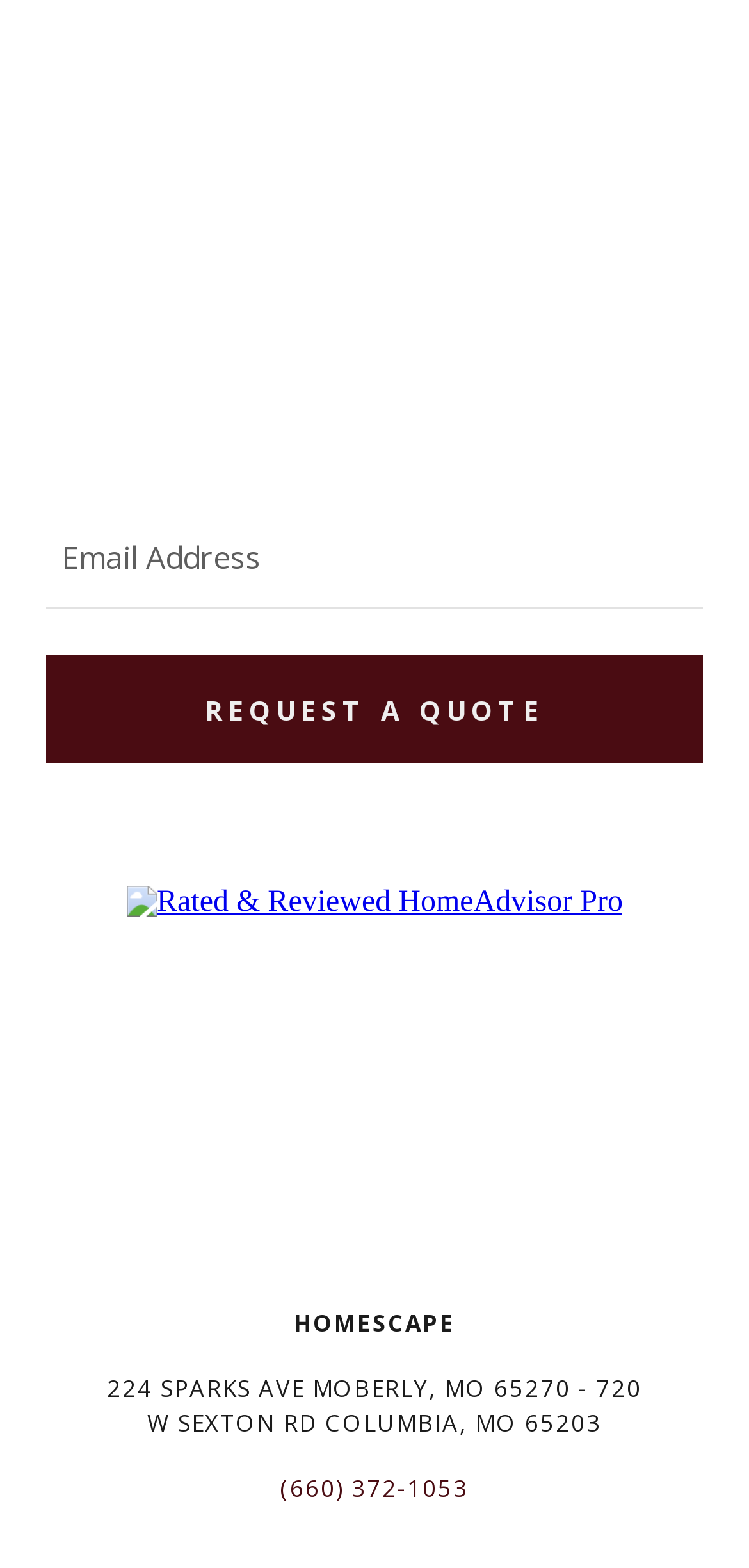Find the bounding box of the element with the following description: "What is Regulatory Experimentation?". The coordinates must be four float numbers between 0 and 1, formatted as [left, top, right, bottom].

None